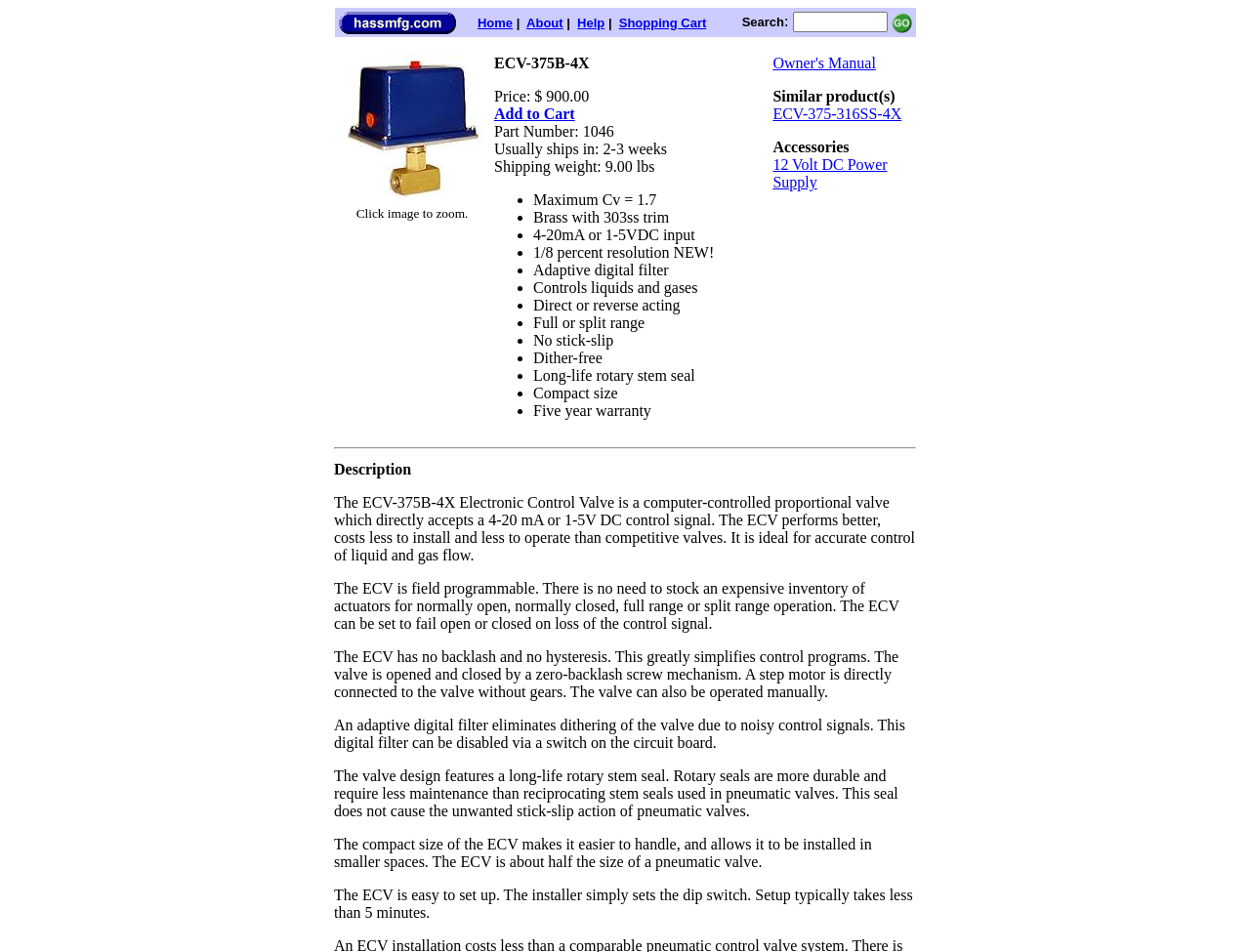Give a detailed account of the webpage.

The webpage is about Hass Manufacturing Company's online search results. At the top, there is a header section with a logo and a navigation menu. The logo is an image with the text "hassmfg.com" and is located at the top-left corner of the page. The navigation menu is divided into three sections, with links to "Home", "About", and "Help" on the left, a search bar in the middle, and a "Shopping Cart" link on the right.

Below the header section, there is a product description section. On the left, there is an image with a link to zoom in, and on the right, there is a detailed description of the product, including its price, part number, shipping information, and features. The features are listed in bullet points, including maximum Cv, material, input type, resolution, and warranty.

To the right of the product description, there are links to related products and accessories, including an owner's manual, a similar product, and a 12-volt DC power supply.

At the bottom of the page, there is a horizontal separator line.